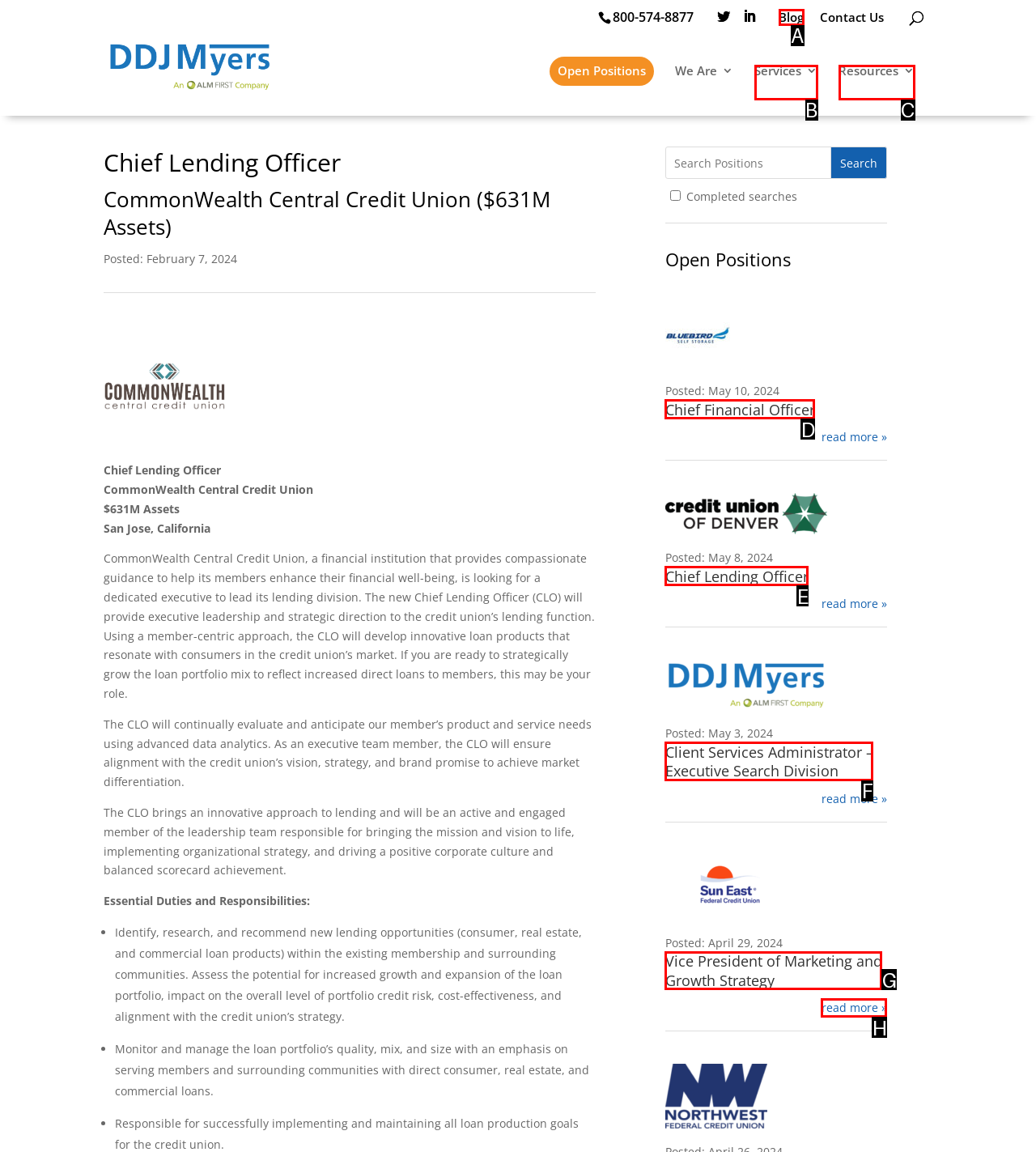Find the HTML element that matches the description: Blog. Answer using the letter of the best match from the available choices.

A